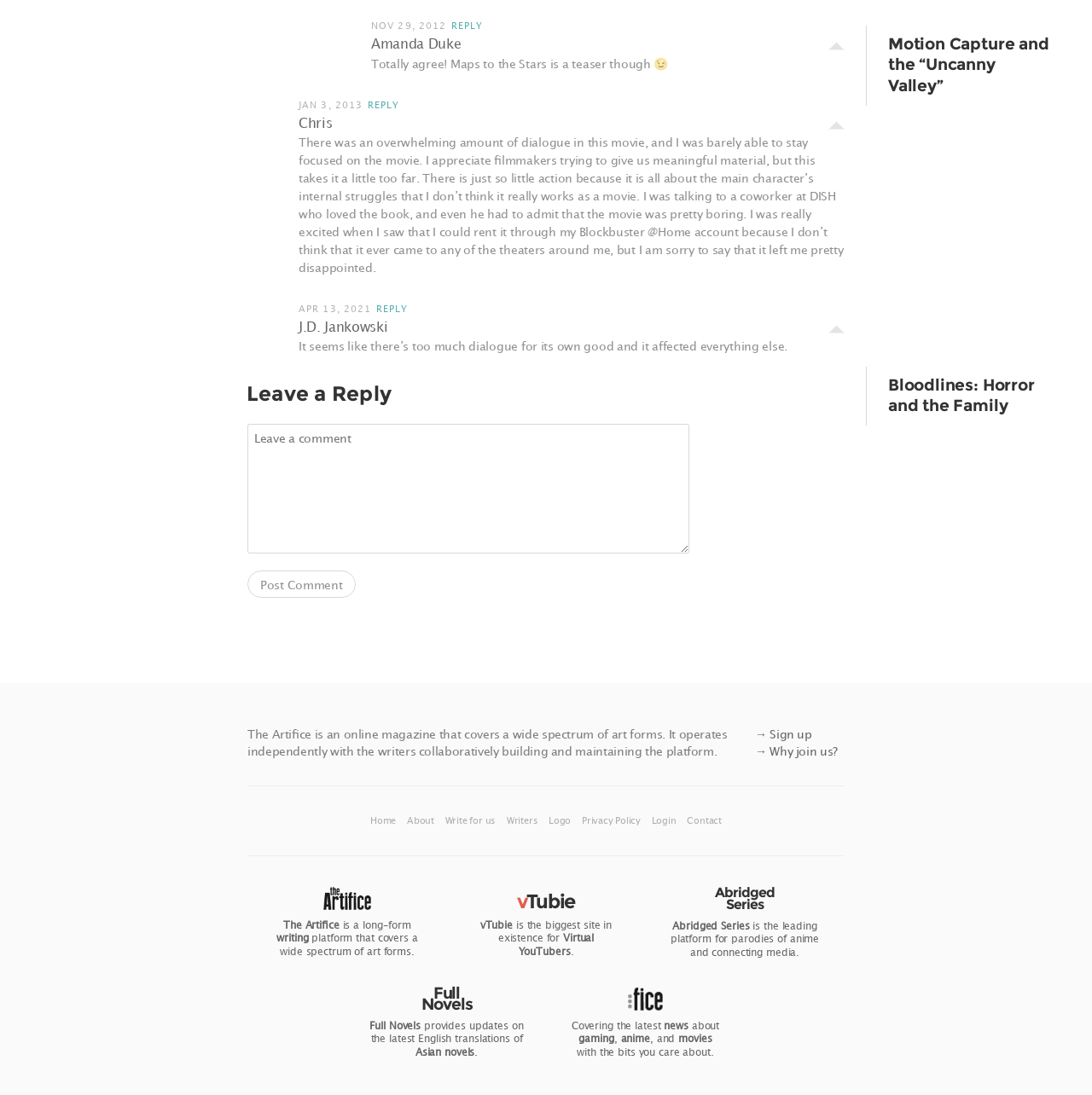Using the elements shown in the image, answer the question comprehensively: What is the topic of the first comment?

I looked at the first comment on the webpage, which starts with 'Totally agree! Maps to the Stars is a teaser though 😉', so the topic is Maps to the Stars.